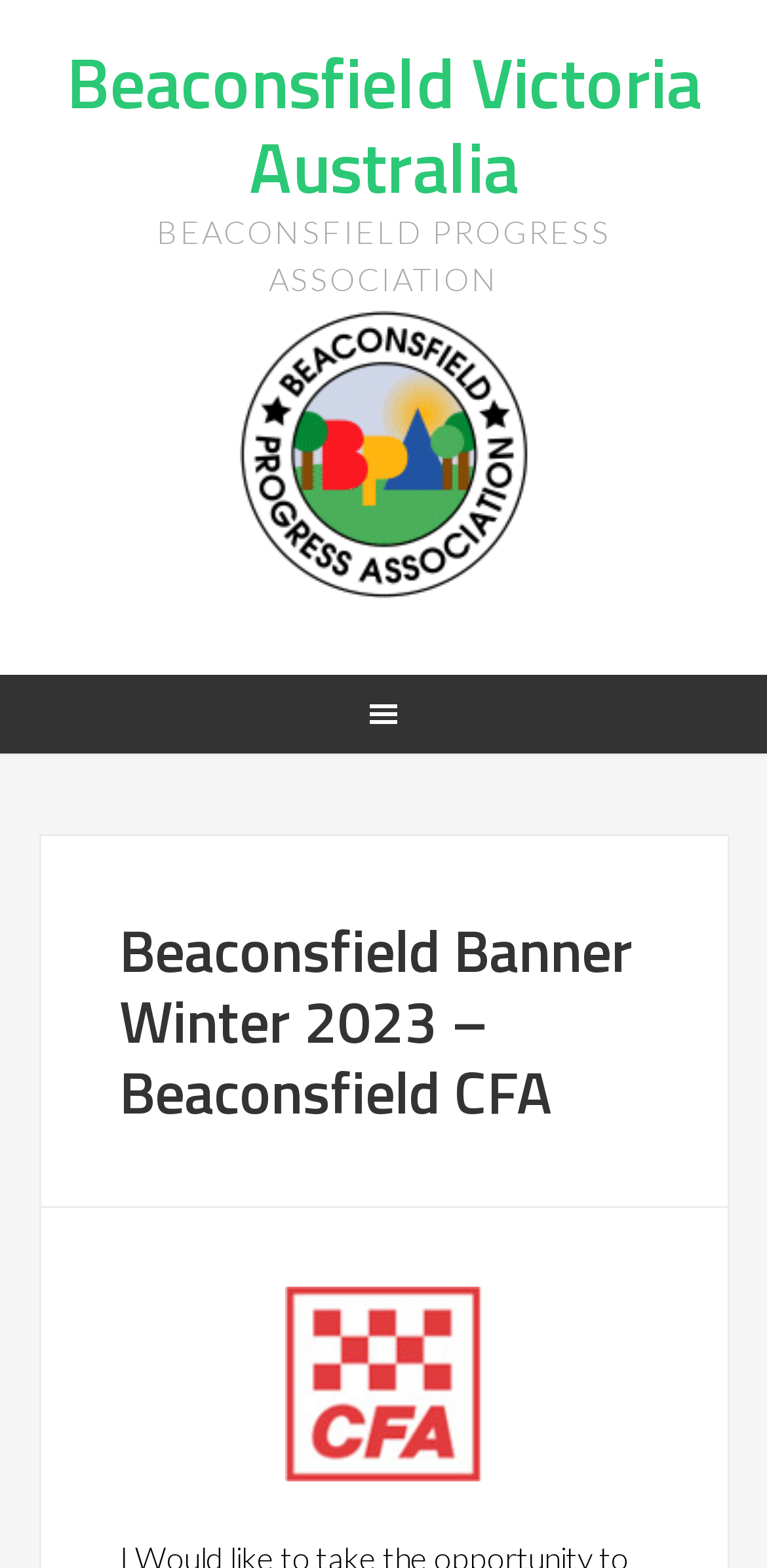Kindly respond to the following question with a single word or a brief phrase: 
What is the season mentioned in the heading?

Winter